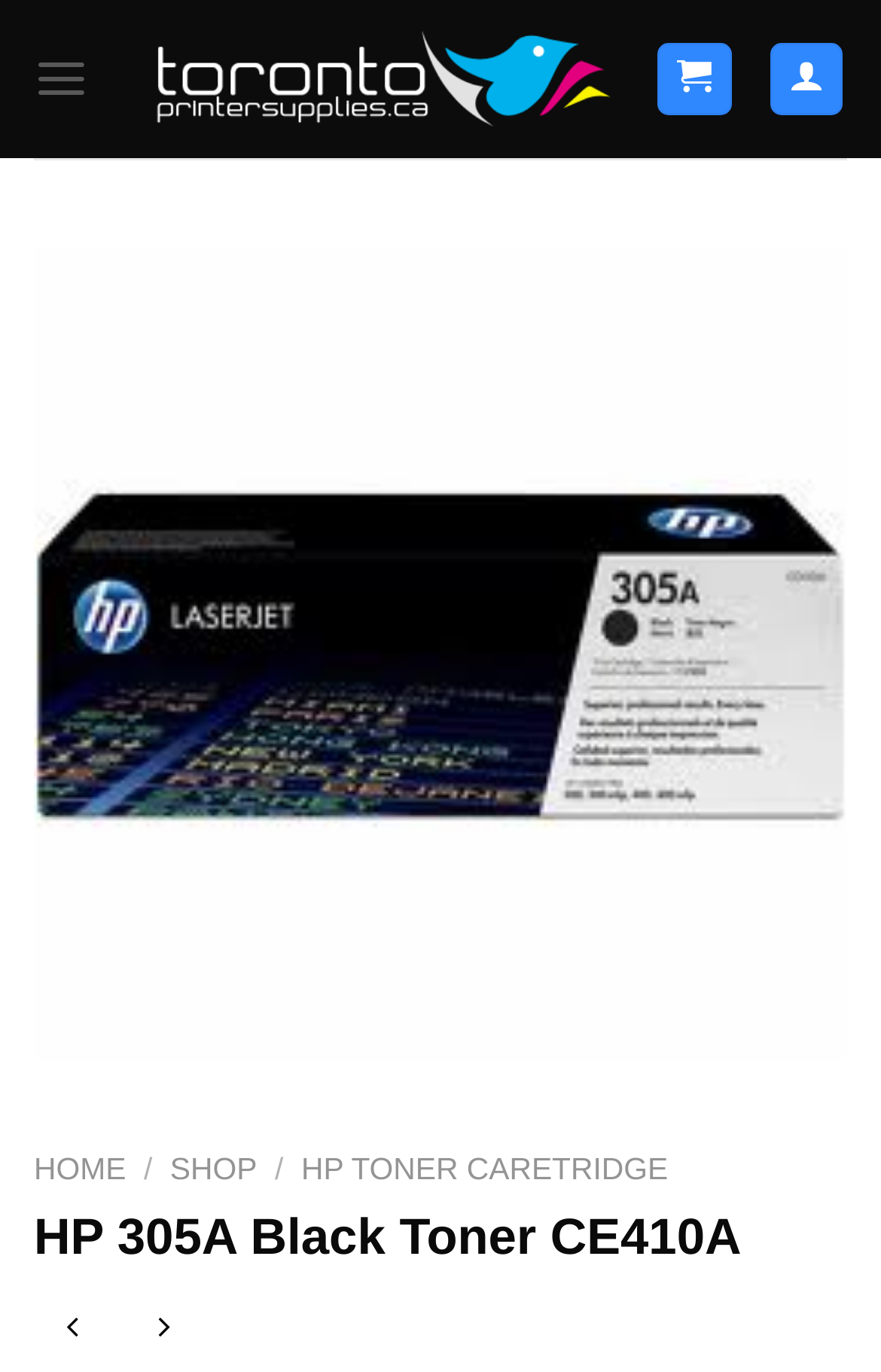Look at the image and give a detailed response to the following question: How many social media links are there?

I looked at the links at the bottom of the webpage and found two social media links, represented by the icons '' and ''. These icons are commonly used to represent social media platforms, so I counted them as social media links.